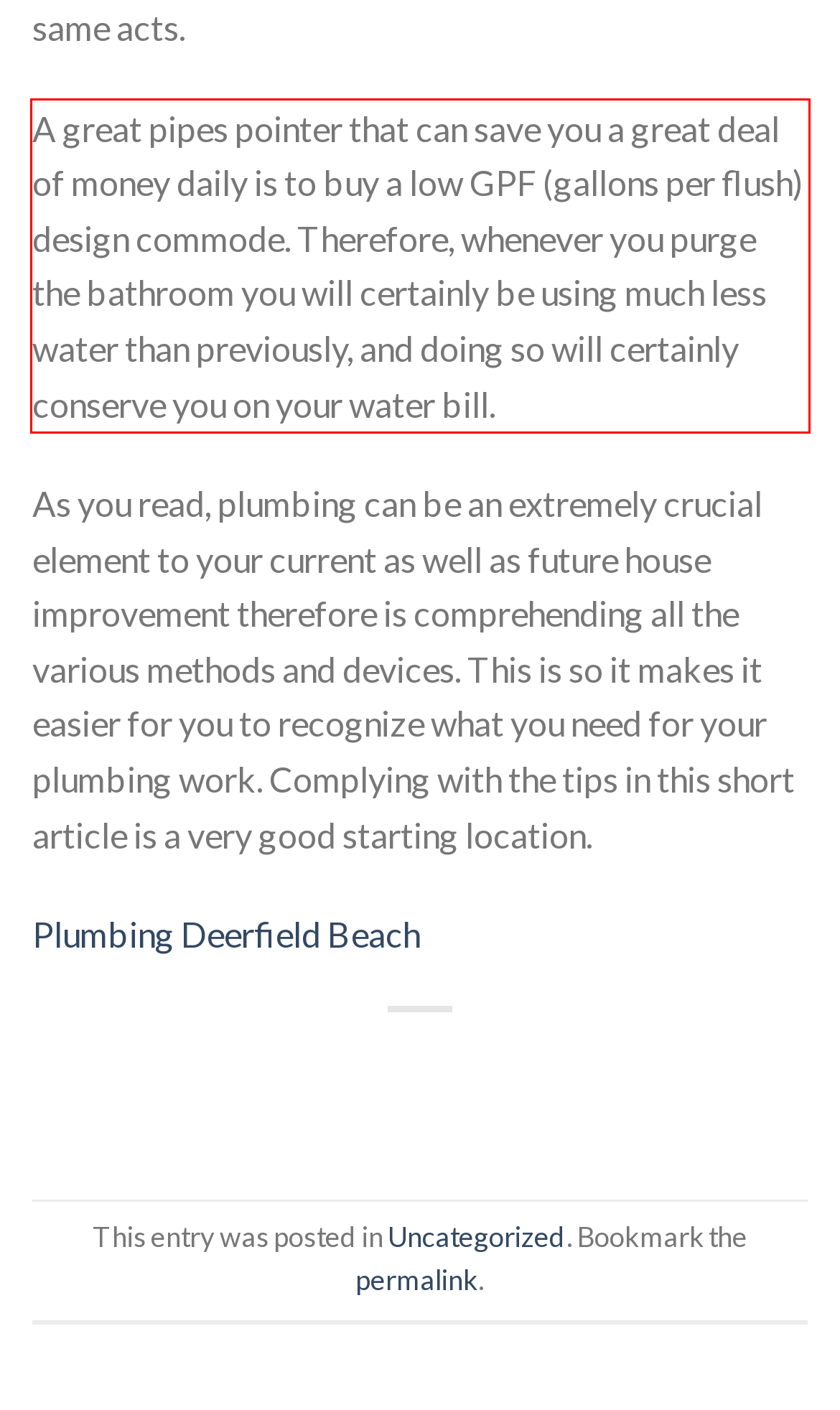Within the provided webpage screenshot, find the red rectangle bounding box and perform OCR to obtain the text content.

A great pipes pointer that can save you a great deal of money daily is to buy a low GPF (gallons per flush) design commode. Therefore, whenever you purge the bathroom you will certainly be using much less water than previously, and doing so will certainly conserve you on your water bill.